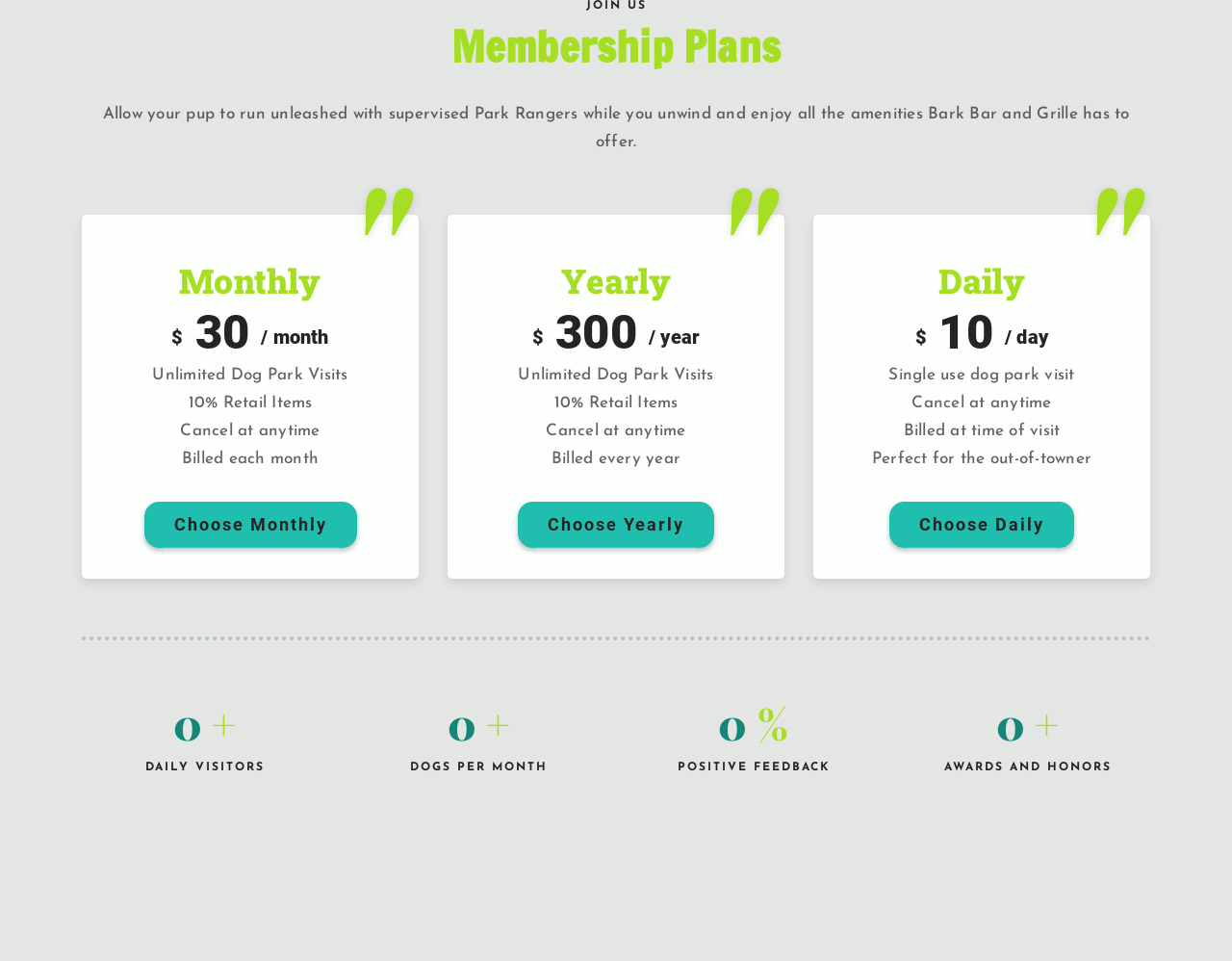What is the discount offered on retail items for Monthly members?
Please provide a single word or phrase as your answer based on the screenshot.

10%